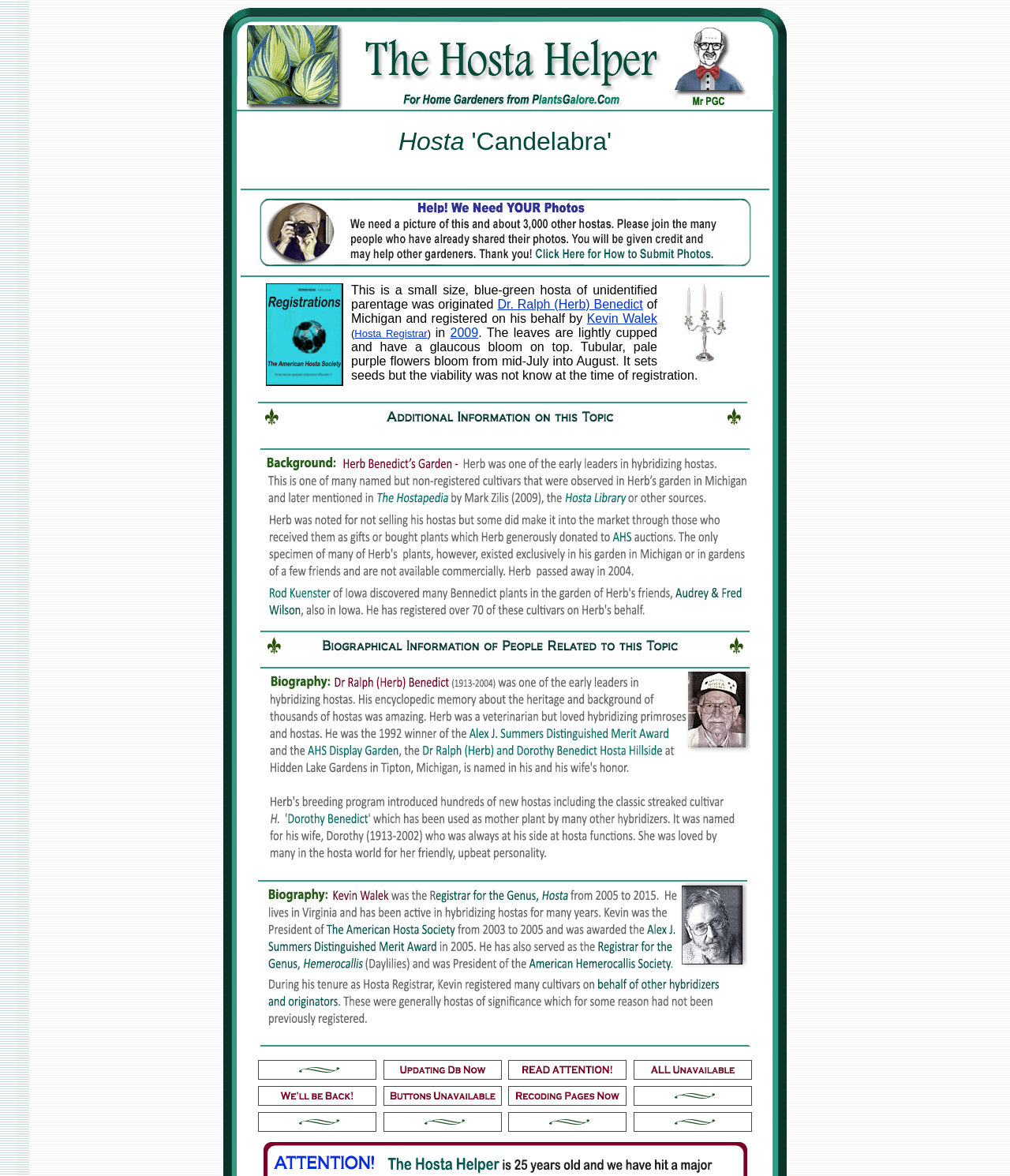Offer a meticulous description of the webpage's structure and content.

This webpage is about a specific type of hosta plant, 'Candelabra', presented by PlantsGalore.Com. At the top, there is a large image of the hosta plant, taking up most of the width of the page. Below the image, there is a table with multiple rows, each containing information about the hosta plant.

The first row of the table has a cell with the text "Hosta 'Candelabra' " followed by a small image. The next few rows have cells with images, likely showcasing different aspects of the hosta plant. Below these image rows, there is a cell with a detailed description of the hosta plant, including its size, color, and flowering habits. The text also mentions the originator of the plant, Dr. Ralph (Herb) Benedict, and the registrar, Kevin Walek.

To the right of the description, there are multiple small images, possibly showing different views of the hosta plant or its flowers. Below these images, there is a table with multiple rows, each containing a link to a related resource, such as a person or an organization. Each link has a small image associated with it.

The webpage has a total of 23 images, including the large image at the top, the small images in the table rows, and the images associated with the links. The layout is organized, with clear headings and concise text, making it easy to navigate and find information about the hosta plant.